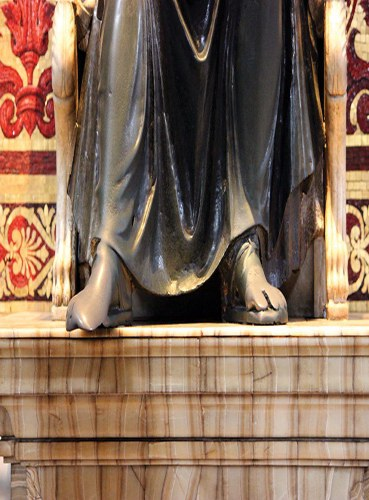Why are the feet of the statue worn down?
Answer the question with a single word or phrase, referring to the image.

Frequent touching and kissing